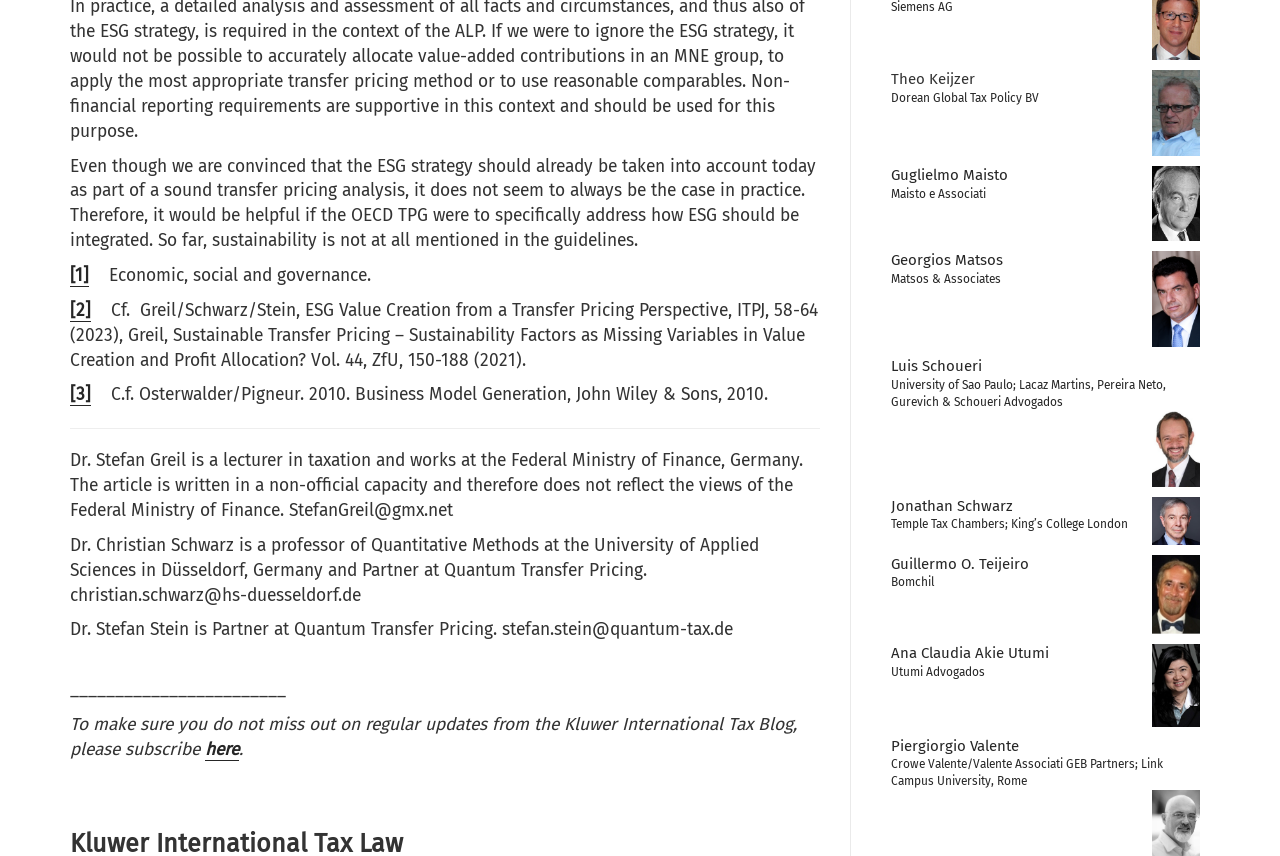Please find and report the bounding box coordinates of the element to click in order to perform the following action: "Visit the website of Quantum Transfer Pricing". The coordinates should be expressed as four float numbers between 0 and 1, in the format [left, top, right, bottom].

[0.055, 0.724, 0.573, 0.748]